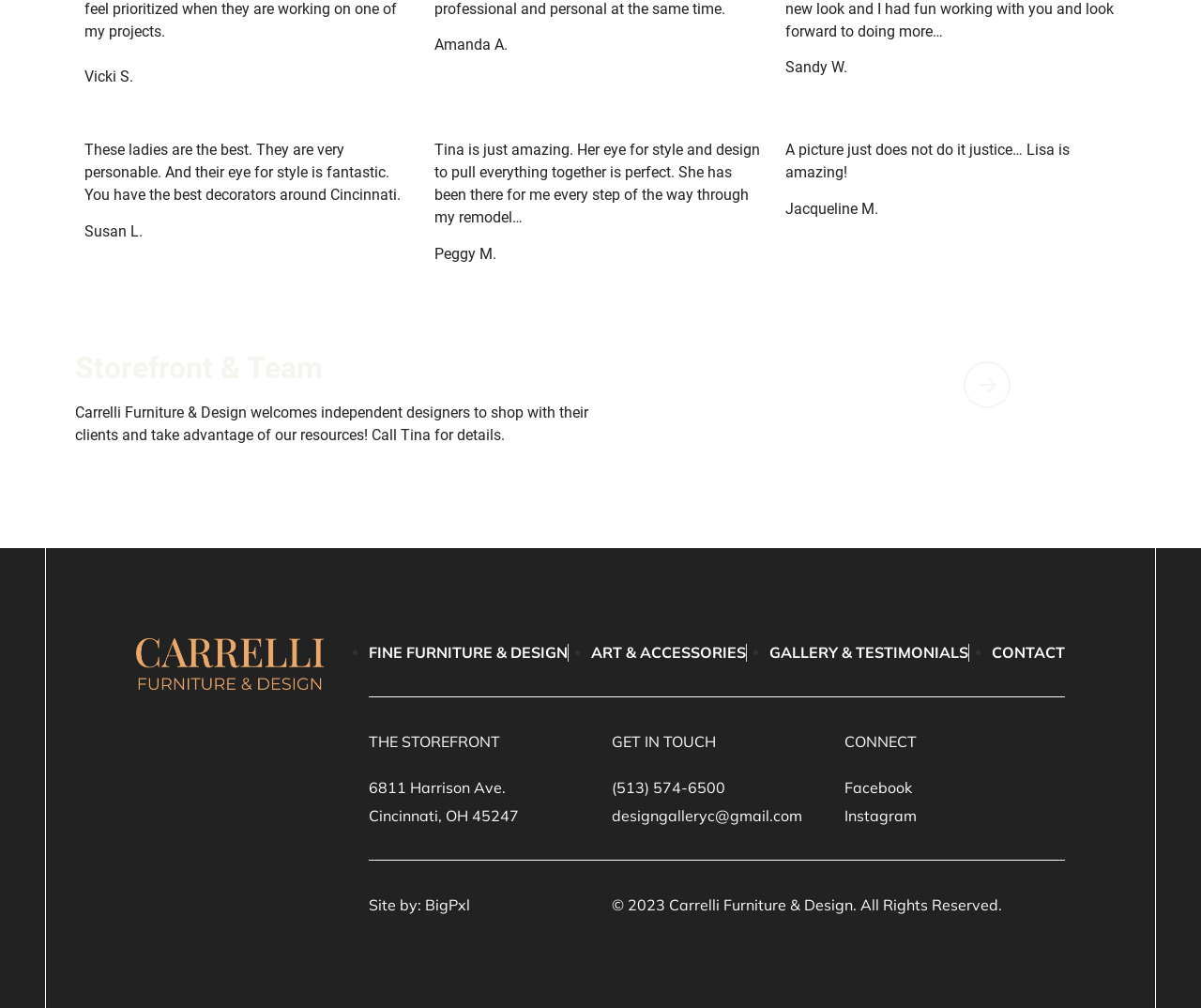Determine the bounding box coordinates for the clickable element to execute this instruction: "Visit FINE FURNITURE & DESIGN page". Provide the coordinates as four float numbers between 0 and 1, i.e., [left, top, right, bottom].

[0.307, 0.638, 0.472, 0.656]